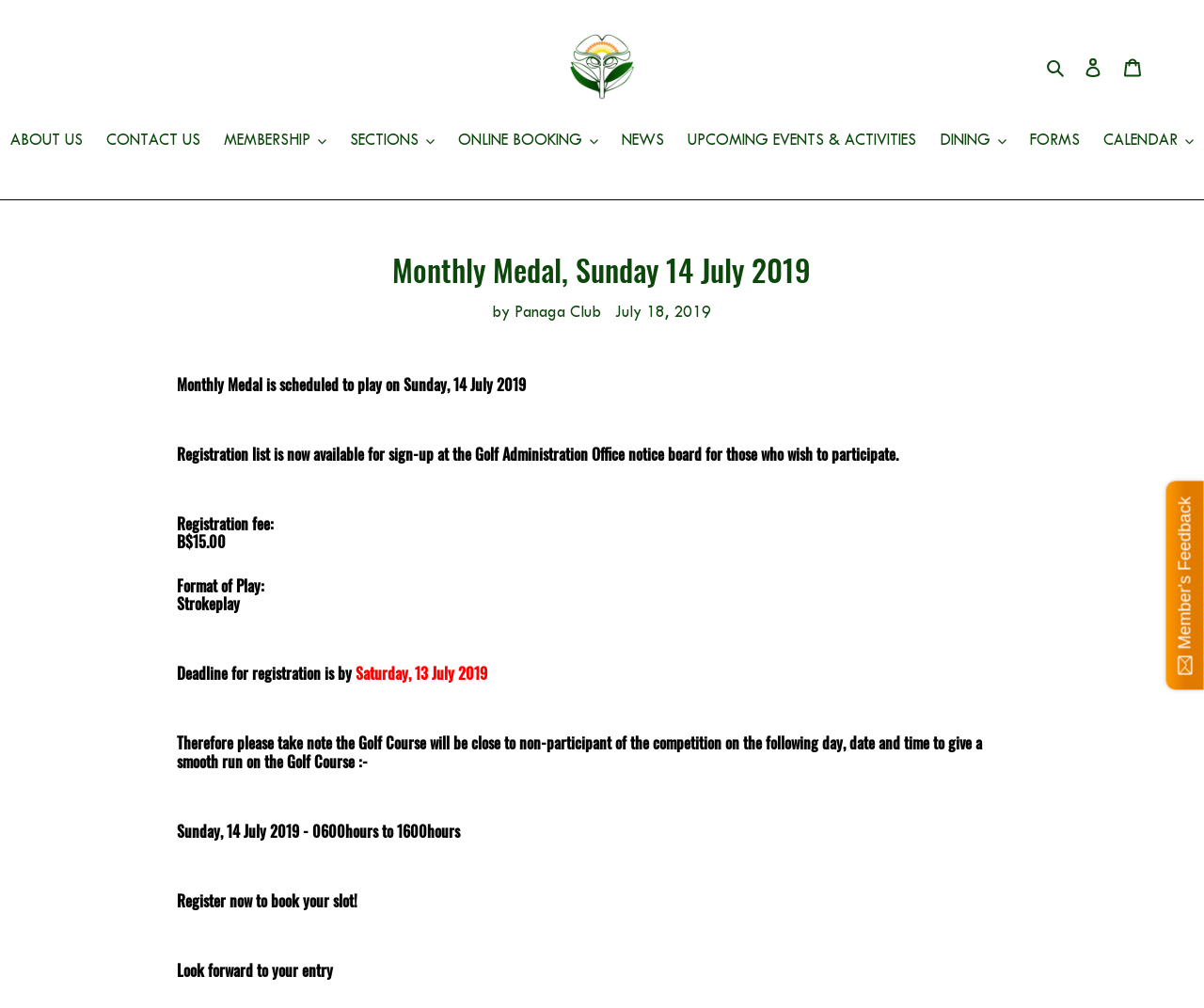Where can participants sign up for the Monthly Medal event?
Refer to the image and give a detailed response to the question.

I found the answer by looking at the heading 'Registration list is now available for sign-up at the Golf Administration Office notice board for those who wish to participate.' which provides the location where participants can sign up for the event.